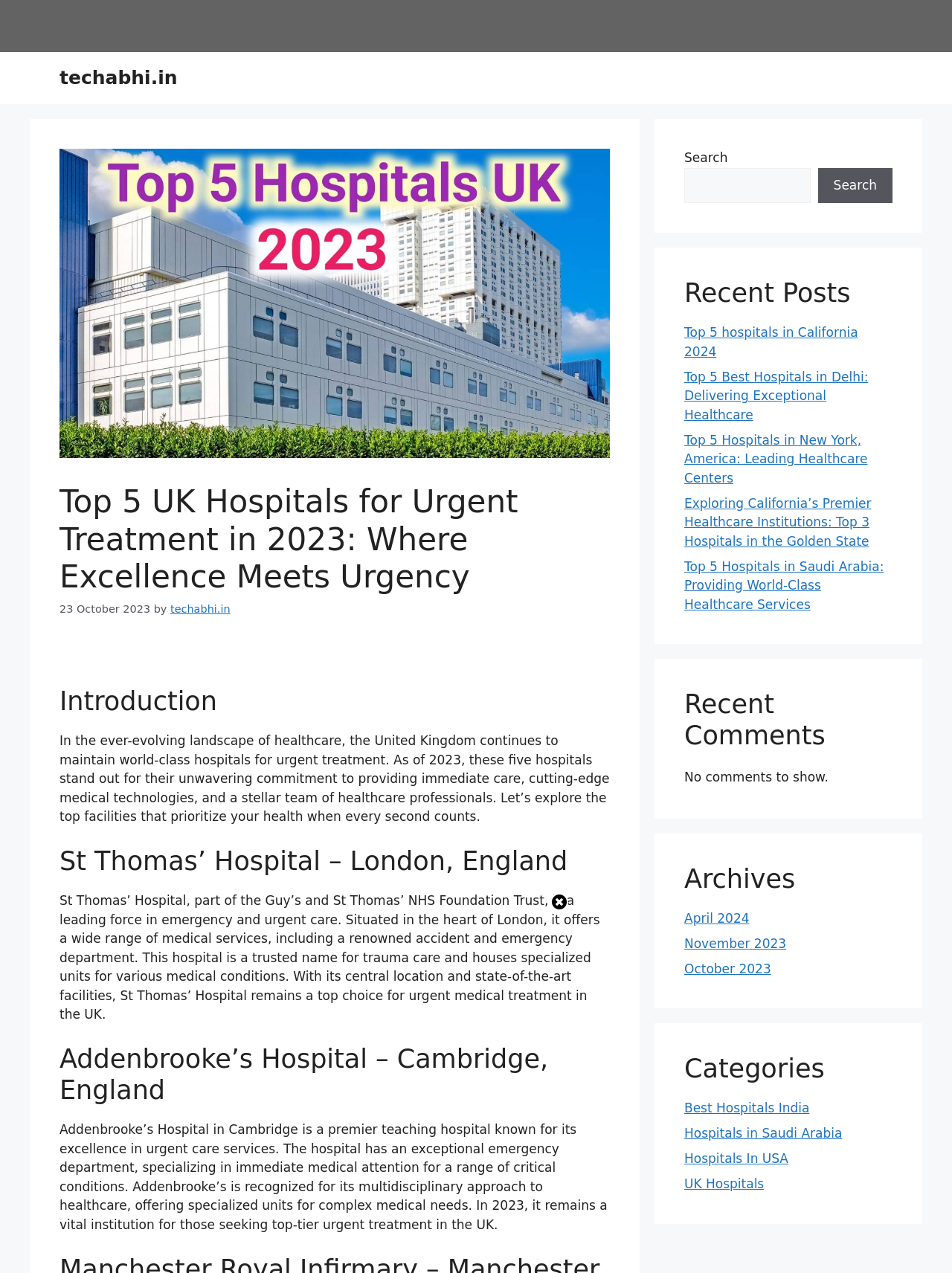Please look at the image and answer the question with a detailed explanation: How many recent posts are listed?

I counted the number of links under the 'Recent Posts' heading and found that there are 5 links to different posts.